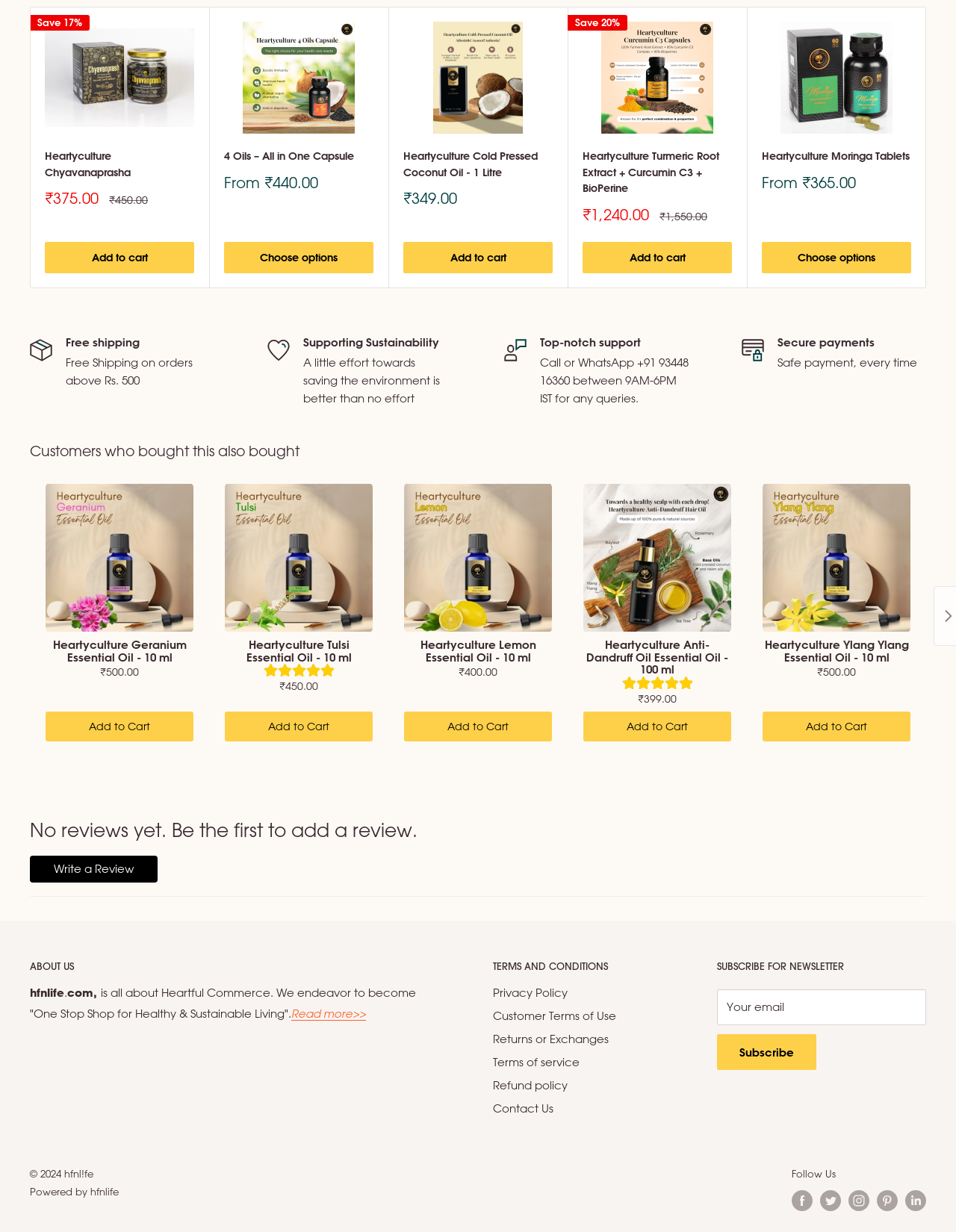Highlight the bounding box coordinates of the element that should be clicked to carry out the following instruction: "Read about 263 new billionaires in 2024". The coordinates must be given as four float numbers ranging from 0 to 1, i.e., [left, top, right, bottom].

None